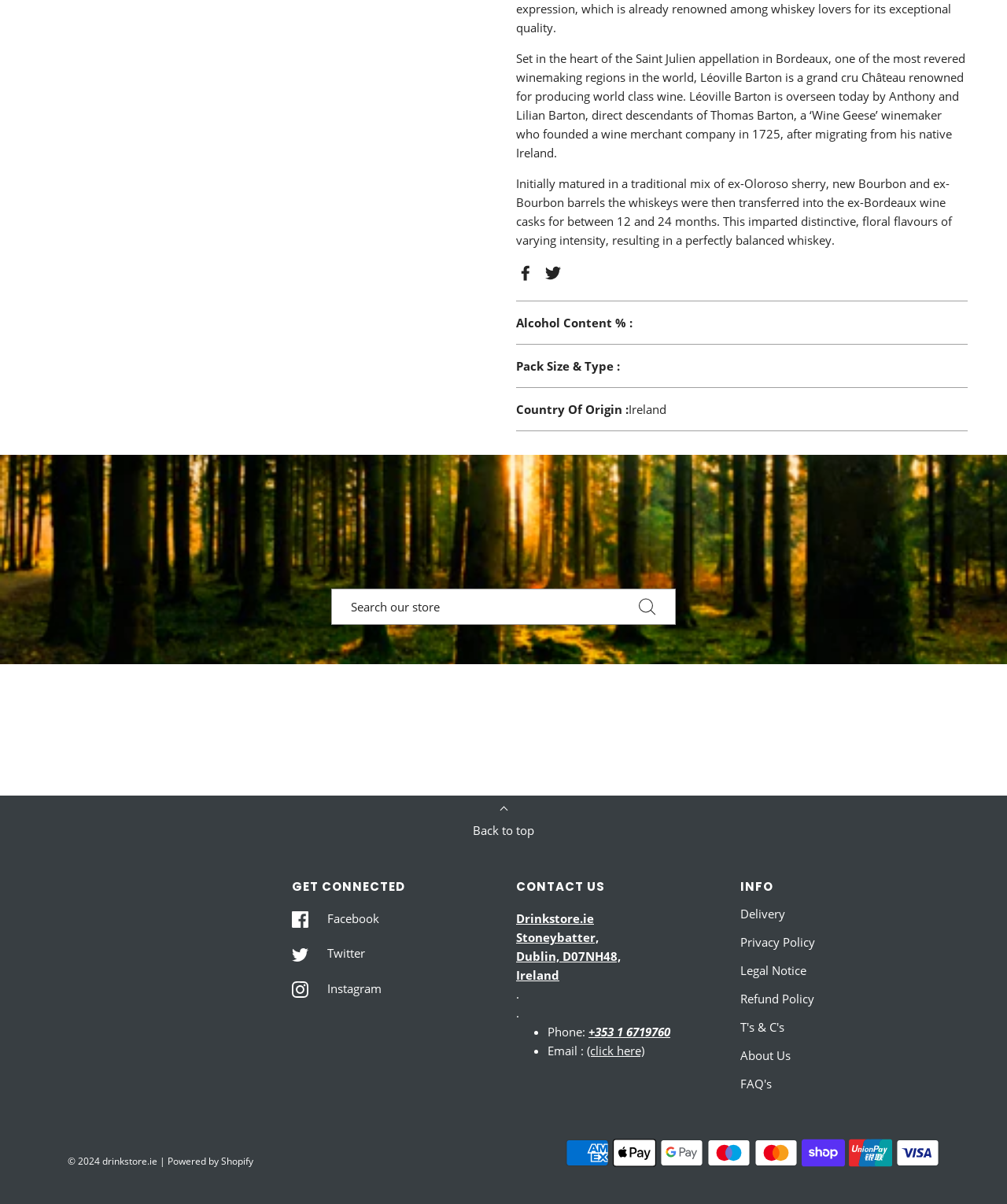For the following element description, predict the bounding box coordinates in the format (top-left x, top-left y, bottom-right x, bottom-right y). All values should be floating point numbers between 0 and 1. Description: Delivery

[0.735, 0.747, 0.78, 0.77]